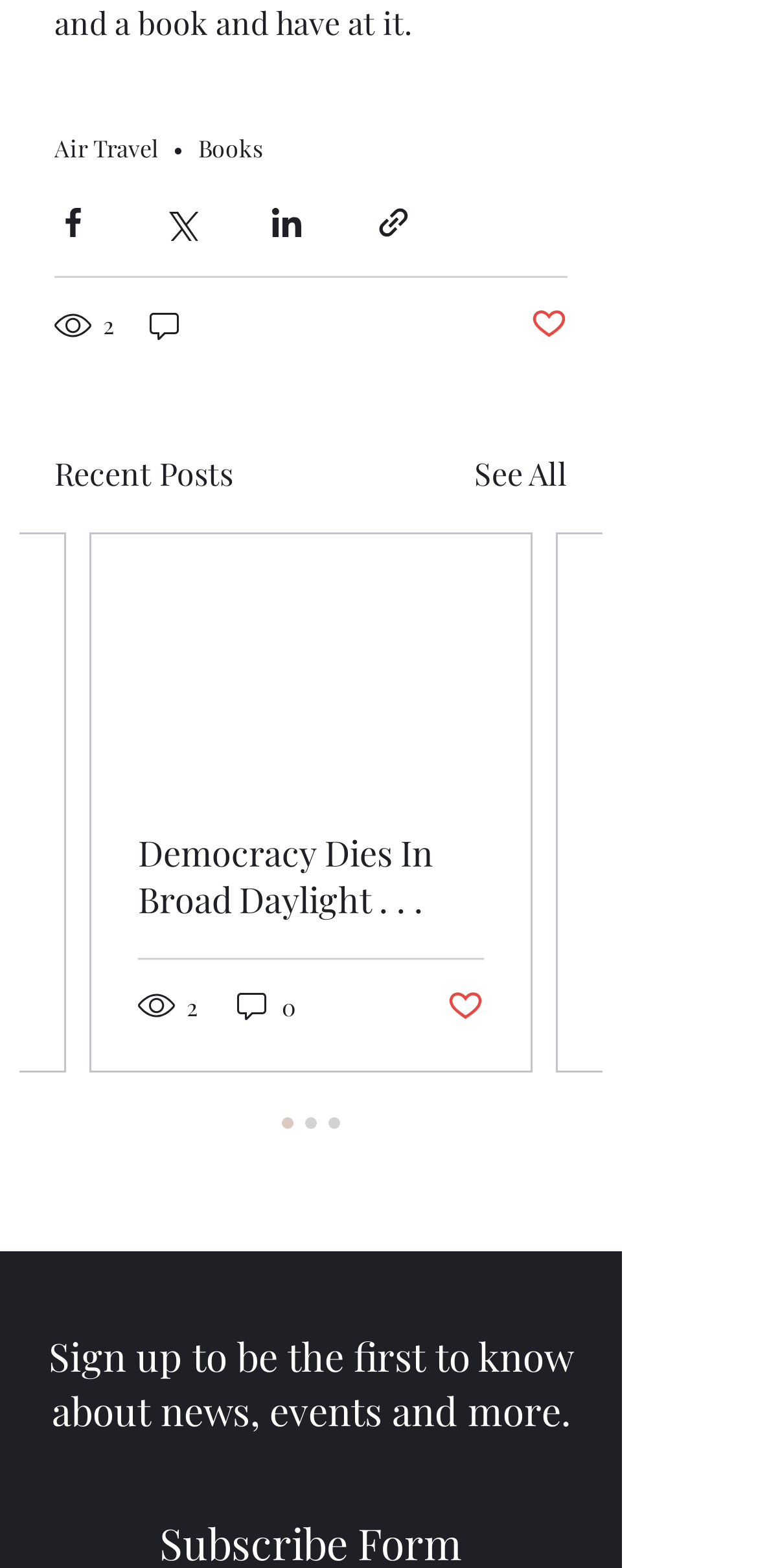Please locate the bounding box coordinates of the element that needs to be clicked to achieve the following instruction: "Click on Democracy Dies In Broad Daylight...". The coordinates should be four float numbers between 0 and 1, i.e., [left, top, right, bottom].

[0.182, 0.529, 0.638, 0.588]